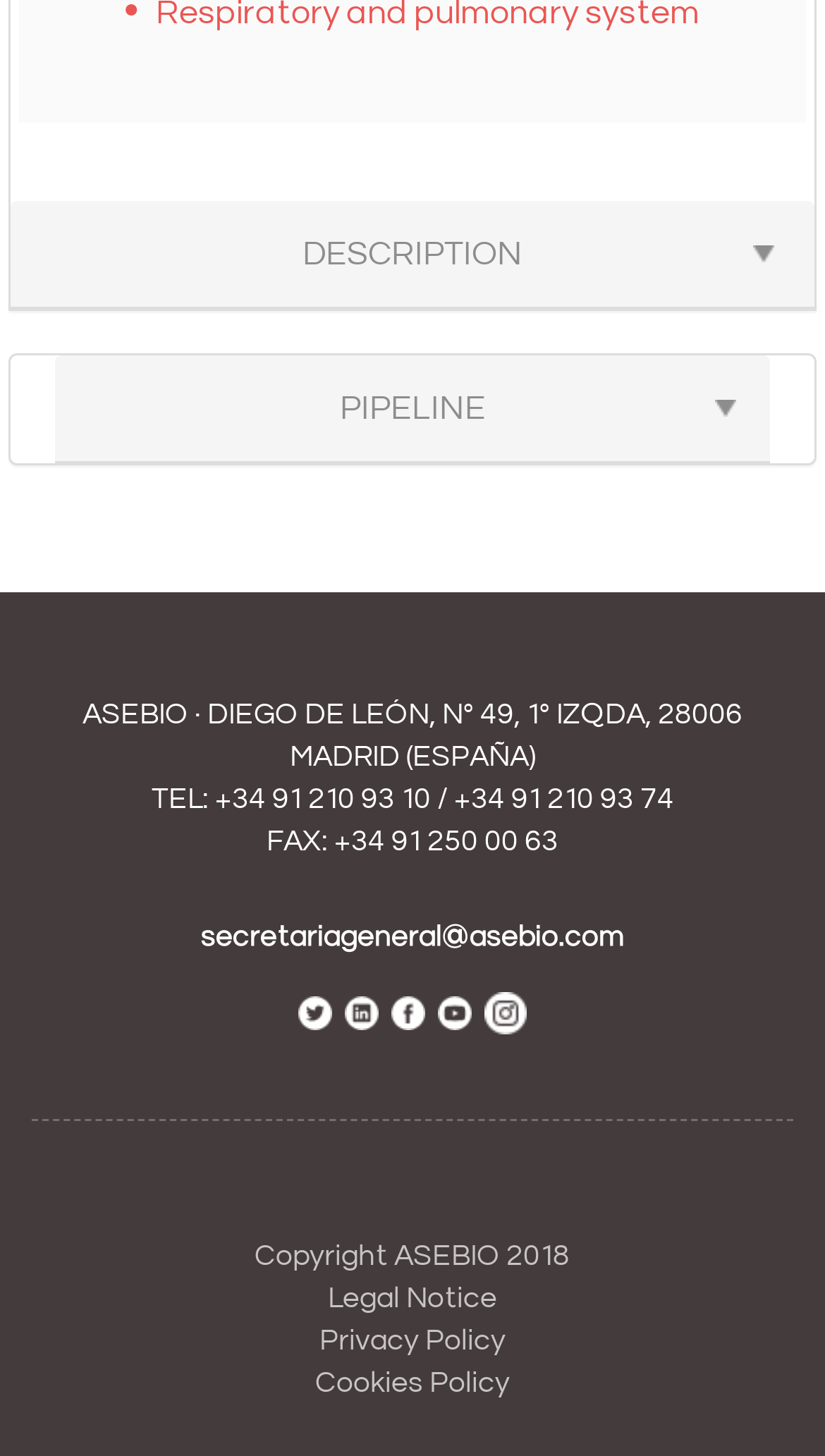Please specify the bounding box coordinates of the clickable section necessary to execute the following command: "Visit Instagram".

[0.587, 0.685, 0.638, 0.705]